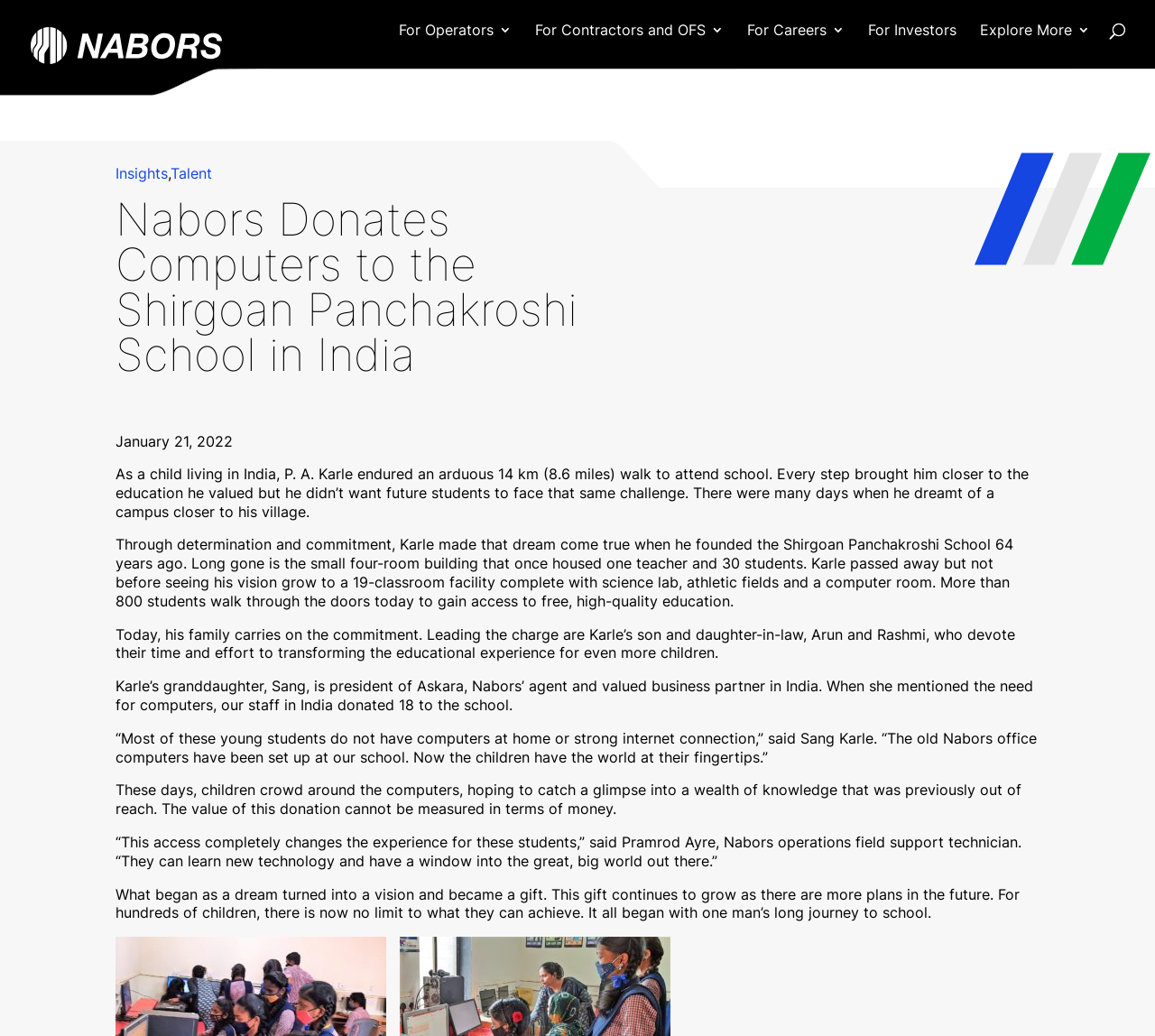Please determine the bounding box of the UI element that matches this description: Talent. The coordinates should be given as (top-left x, top-left y, bottom-right x, bottom-right y), with all values between 0 and 1.

[0.148, 0.158, 0.184, 0.176]